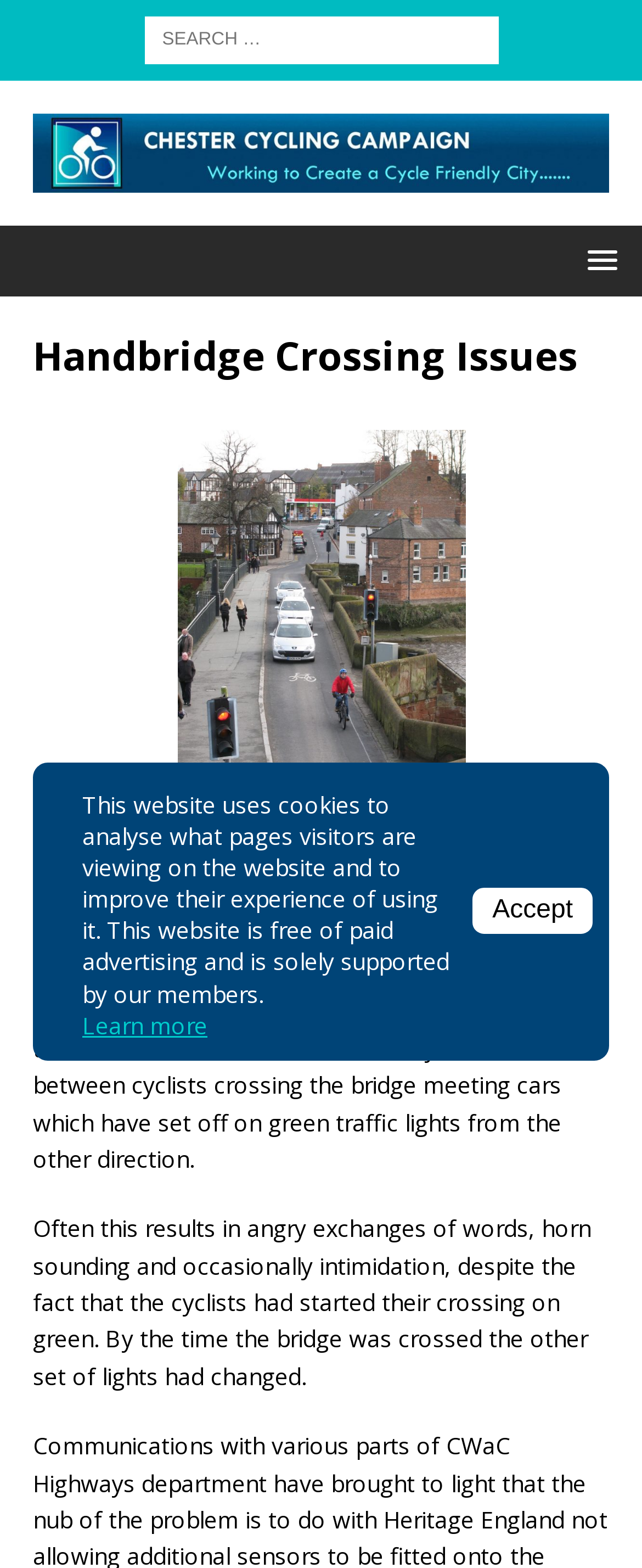Provide a comprehensive description of the webpage.

The webpage is about Handbridge Crossing Issues, specifically highlighting the dangers faced by cyclists crossing the Old Dee Bridge. At the top, there is a search bar with a search box labeled "Search for:" on the right side. Below the search bar, there is a link to the Chester Cycling Campaign, accompanied by an image of the campaign's logo.

On the left side, there is a button to toggle the menu. Below the menu button, there is a header section with a heading that reads "Handbridge Crossing Issues". Next to the header, there is a figure with an image of a cyclist on Handbridge, accompanied by a caption.

The main content of the webpage is a block of text that describes the issues faced by cyclists crossing the Old Dee Bridge, including conflicts with cars and occasional intimidation. The text is divided into two paragraphs.

On the bottom left side, there is a notice about the website's use of cookies to improve the user experience, with a link to "Learn more" about the policy. Next to the notice, there is a button to "Accept" the cookie policy.

Overall, the webpage has a simple layout with a focus on the main content, which is the text describing the Handbridge Crossing Issues.